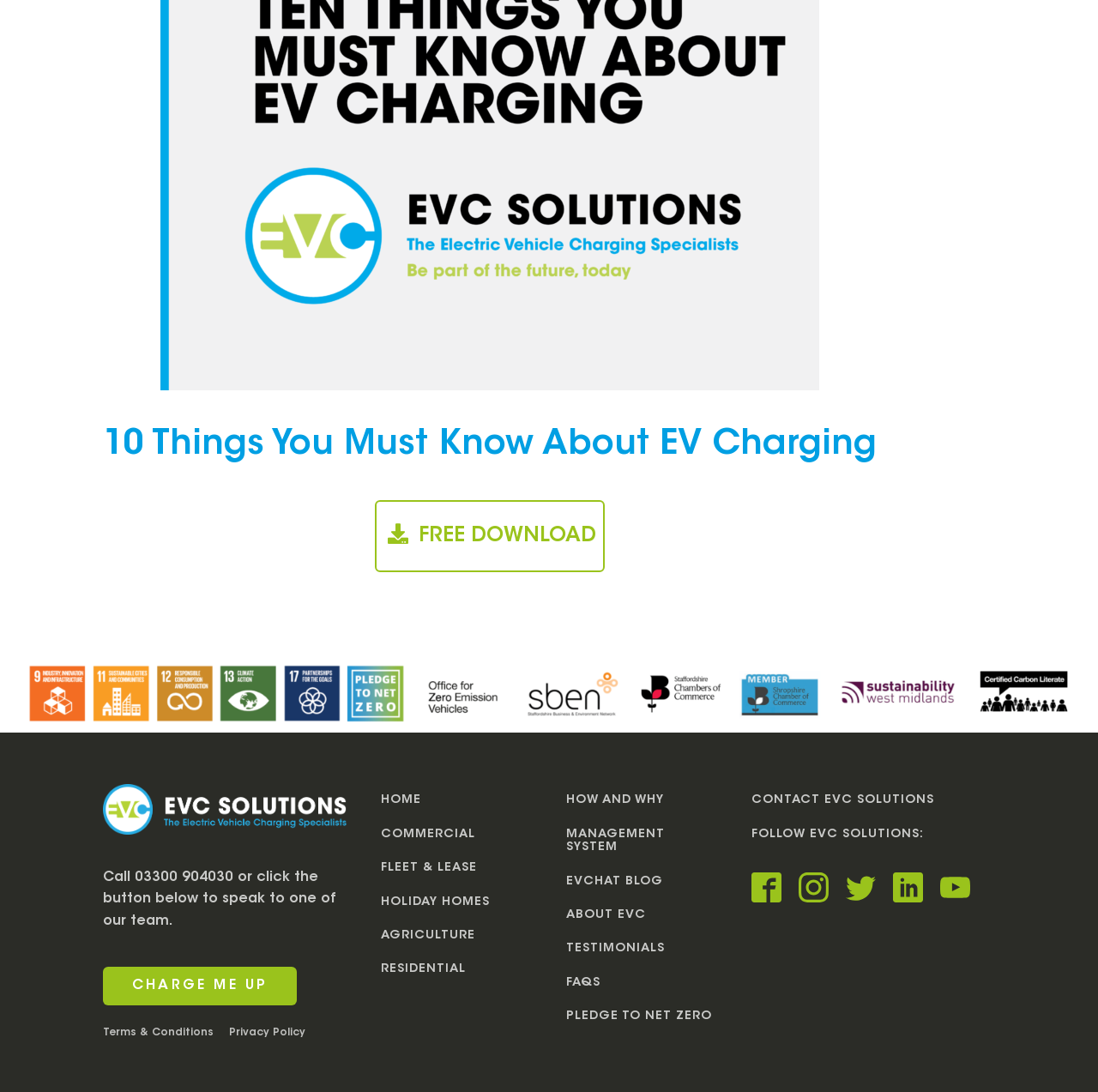Find and provide the bounding box coordinates for the UI element described here: "parent_node:  name="s" placeholder="Search..."". The coordinates should be given as four float numbers between 0 and 1: [left, top, right, bottom].

None